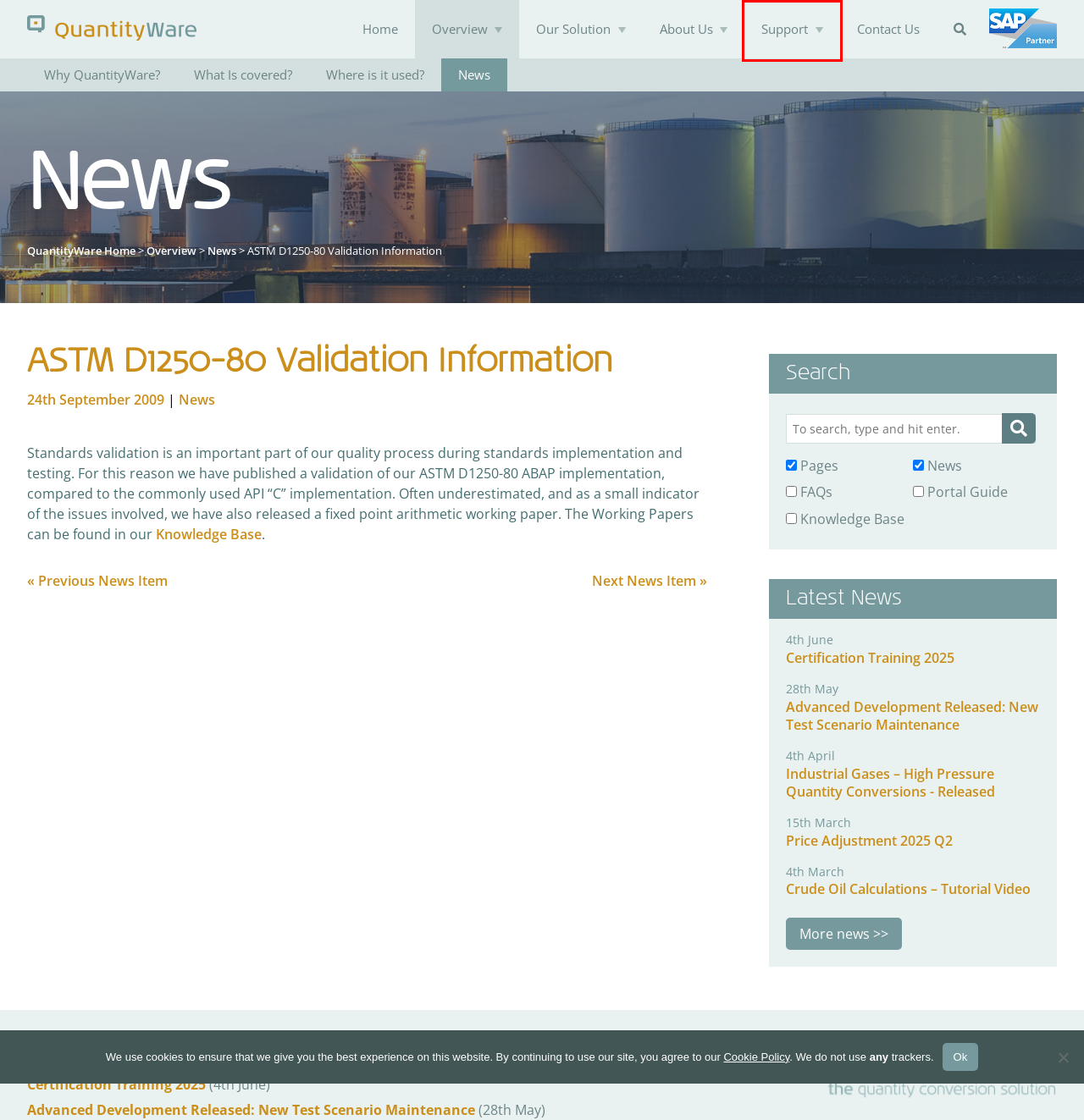Analyze the screenshot of a webpage featuring a red rectangle around an element. Pick the description that best fits the new webpage after interacting with the element inside the red bounding box. Here are the candidates:
A. Where is it used? - QuantityWare
B. Knowledge Base - QuantityWare
C. Advanced Development Released: New Test Scenario Maintenance - QuantityWare
D. The Cost of Customer Implementation - QuantityWare
E. What Is covered? - QuantityWare
F. About Quantityware - QuantityWare
G. News Archives - QuantityWare
H. Industrial Gases – High Pressure Quantity Conversions - Released - QuantityWare

B